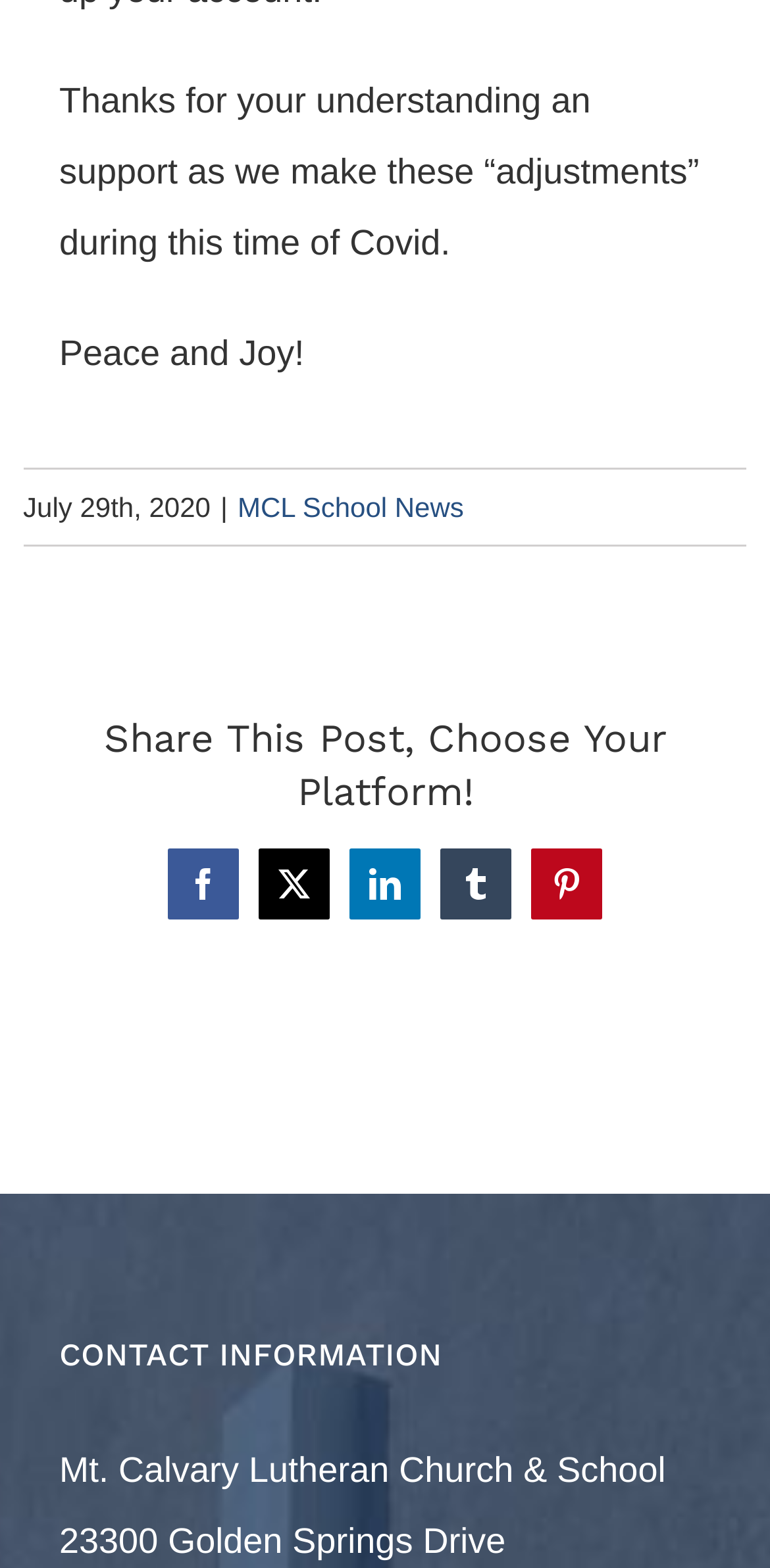Using the details from the image, please elaborate on the following question: What is the message at the top of the webpage?

I found a message at the top of the webpage, which says 'Thanks for your understanding and support as we make these “adjustments” during this time of Covid.' It seems to be a message of appreciation from the church and school during the COVID-19 pandemic.